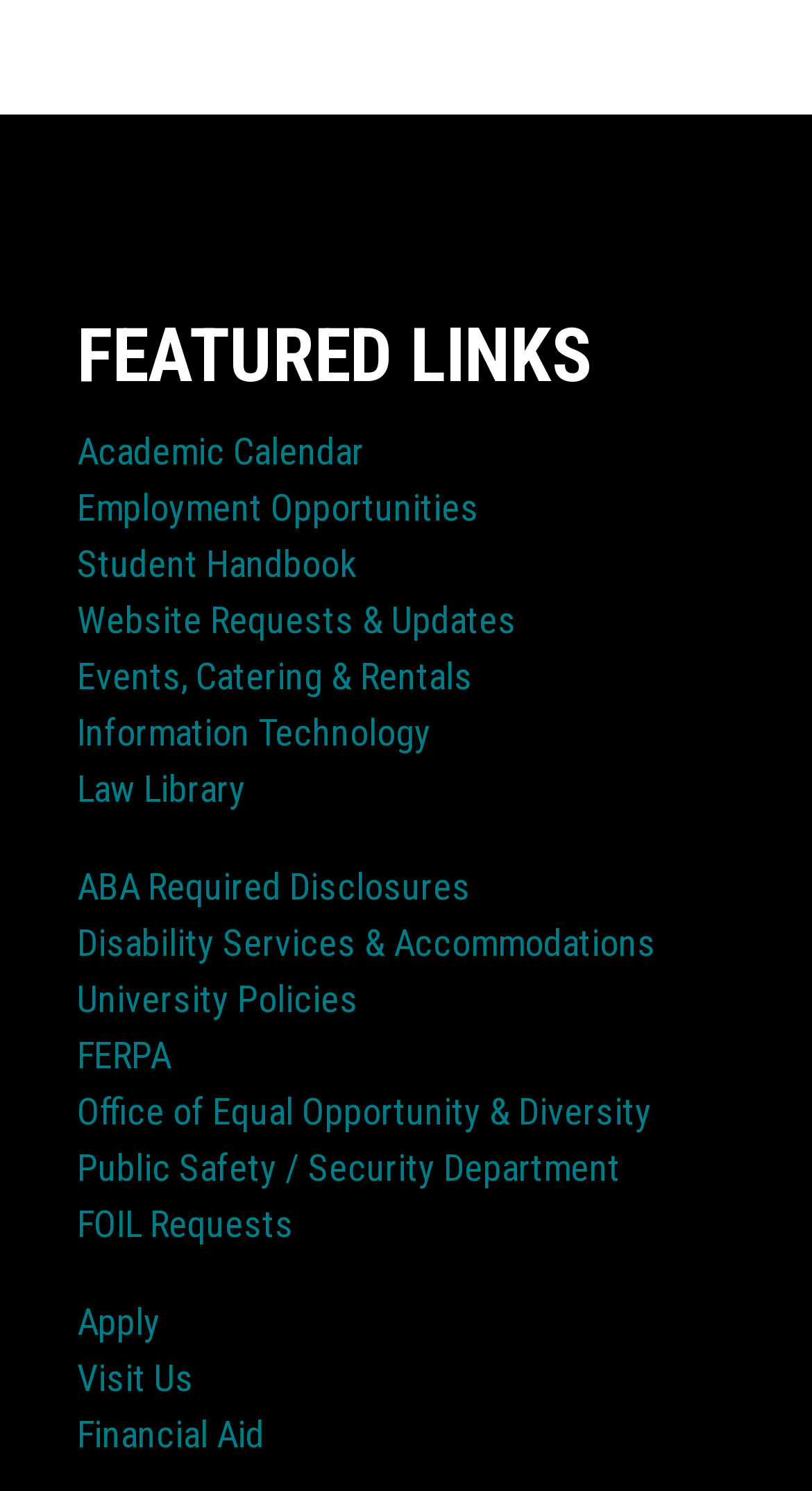Can you provide the bounding box coordinates for the element that should be clicked to implement the instruction: "Apply to the university"?

[0.095, 0.872, 0.198, 0.901]